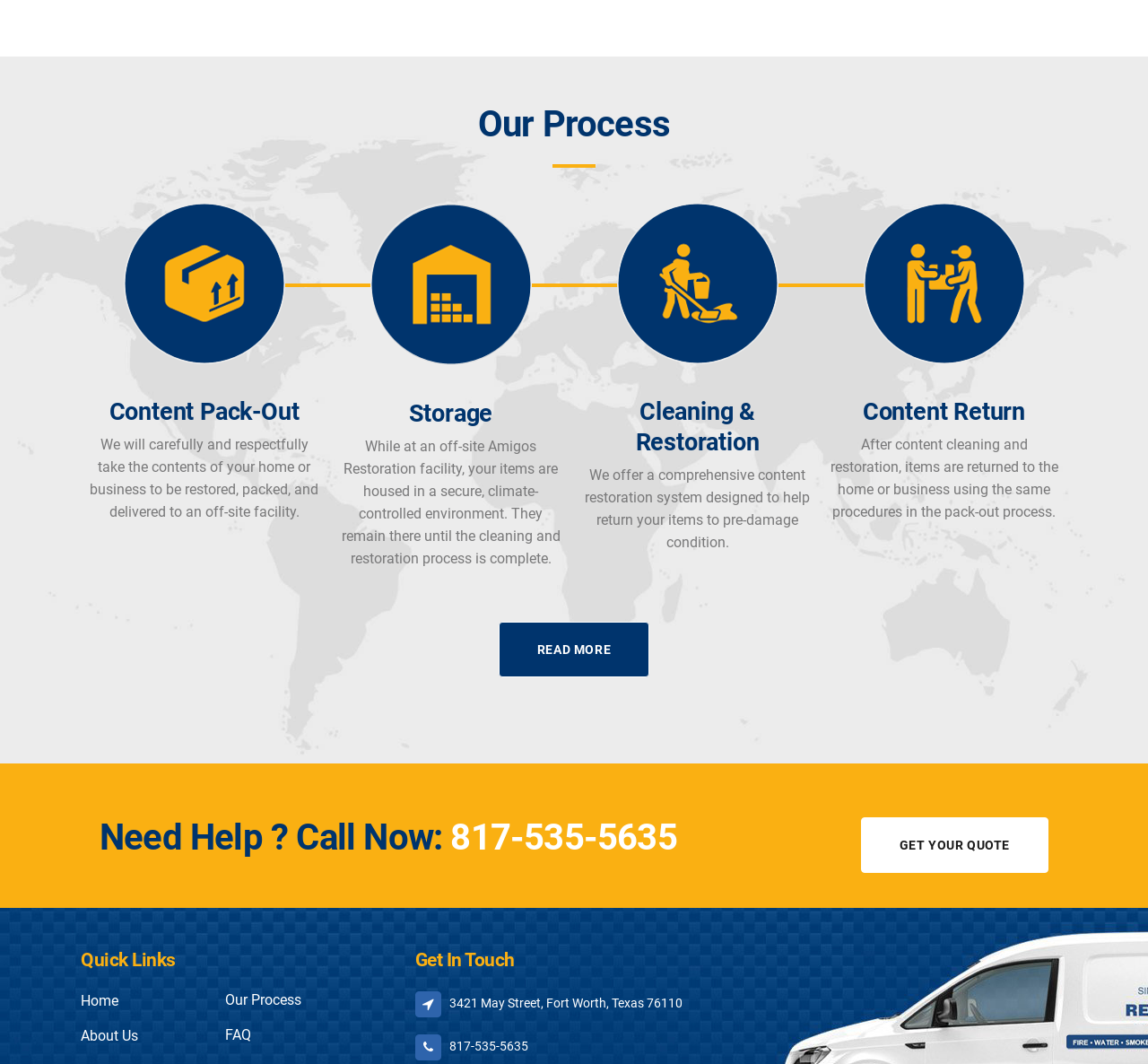Please find and report the bounding box coordinates of the element to click in order to perform the following action: "Call the phone number". The coordinates should be expressed as four float numbers between 0 and 1, in the format [left, top, right, bottom].

[0.361, 0.972, 0.929, 0.995]